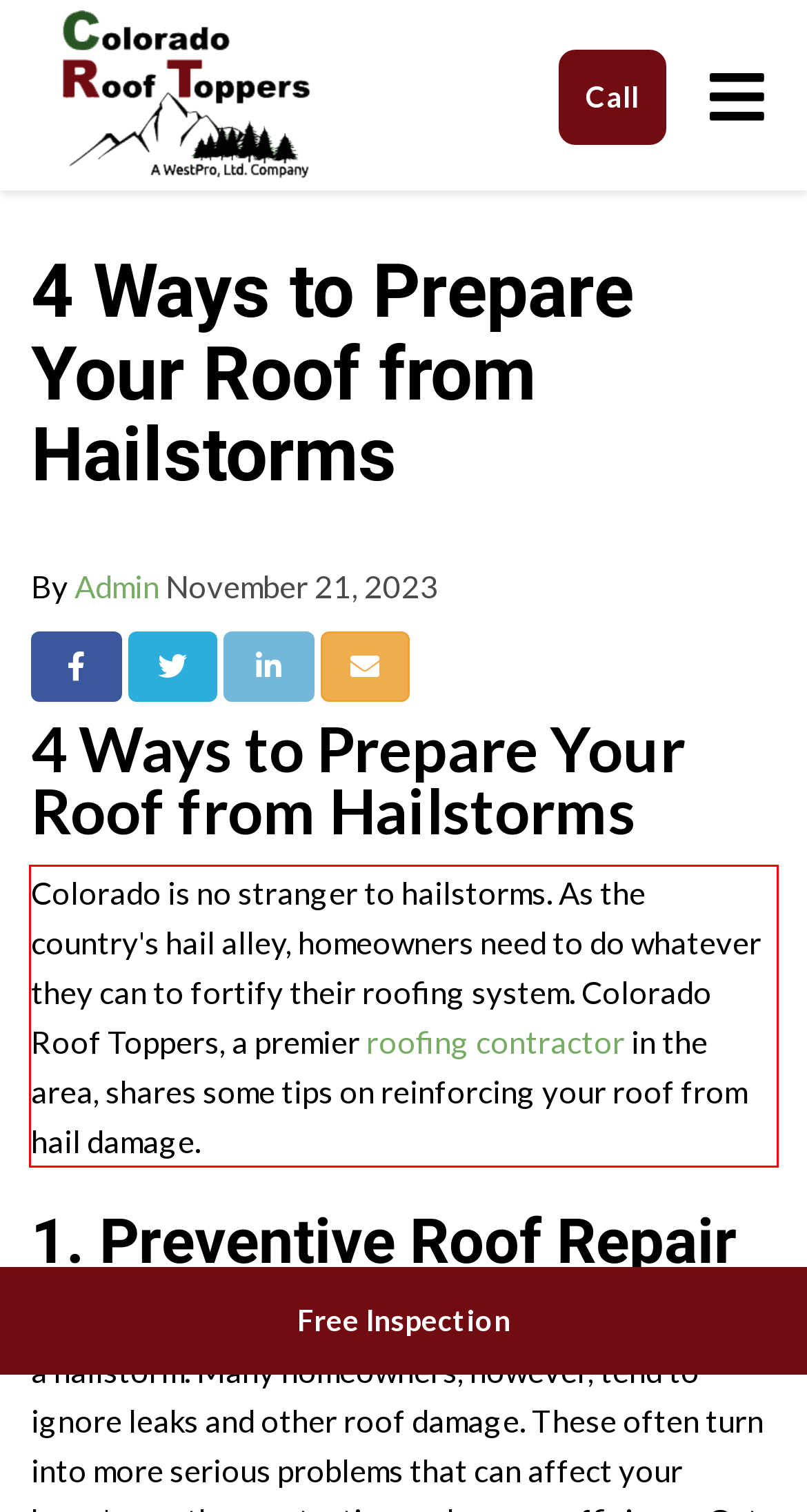Analyze the screenshot of a webpage where a red rectangle is bounding a UI element. Extract and generate the text content within this red bounding box.

Colorado is no stranger to hailstorms. As the country's hail alley, homeowners need to do whatever they can to fortify their roofing system. Colorado Roof Toppers, a premier roofing contractor in the area, shares some tips on reinforcing your roof from hail damage.